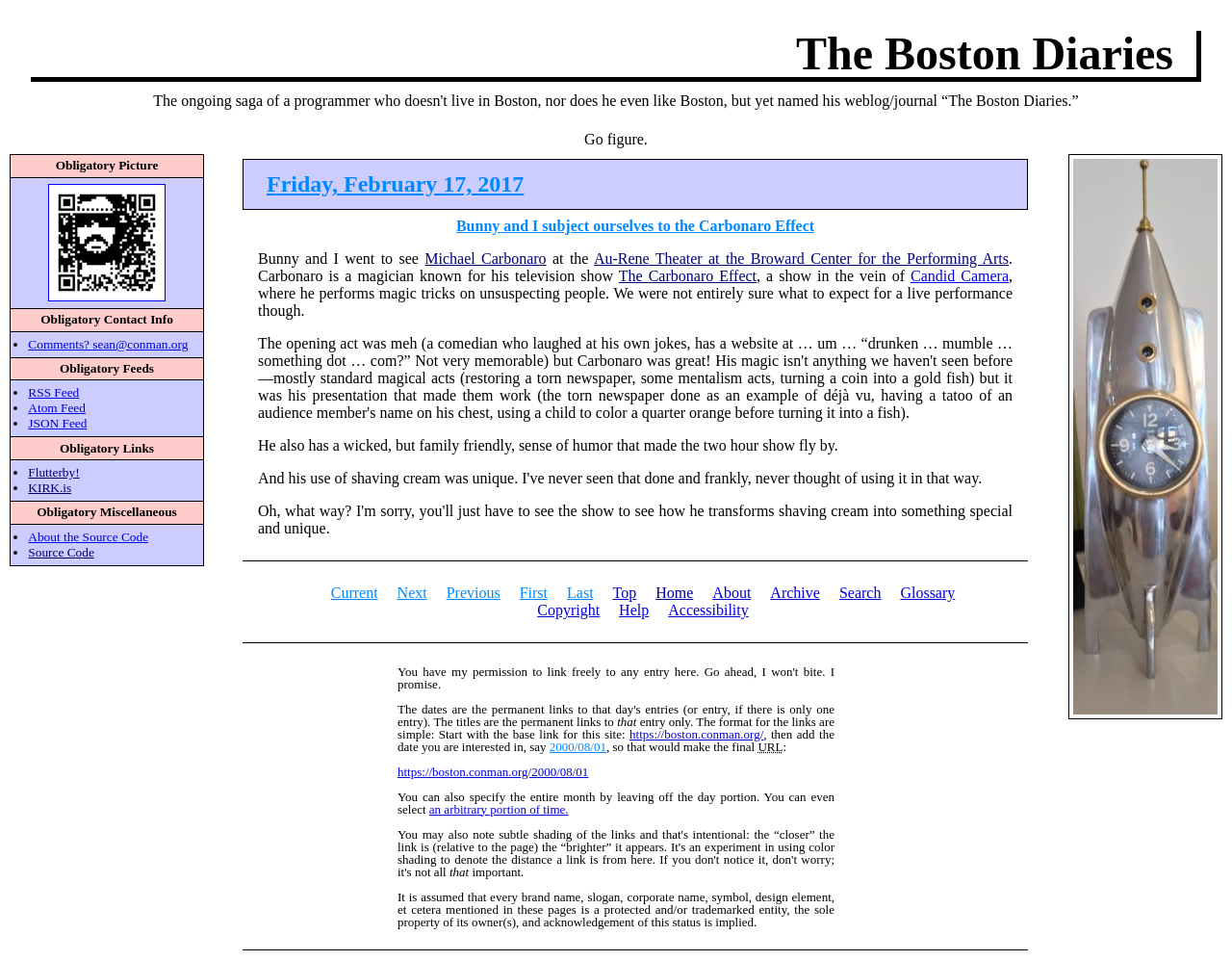Please identify the bounding box coordinates of the clickable area that will allow you to execute the instruction: "Click on the link to read the blog post 'Bunny and I subject ourselves to the Carbonaro Effect'".

[0.37, 0.226, 0.661, 0.243]